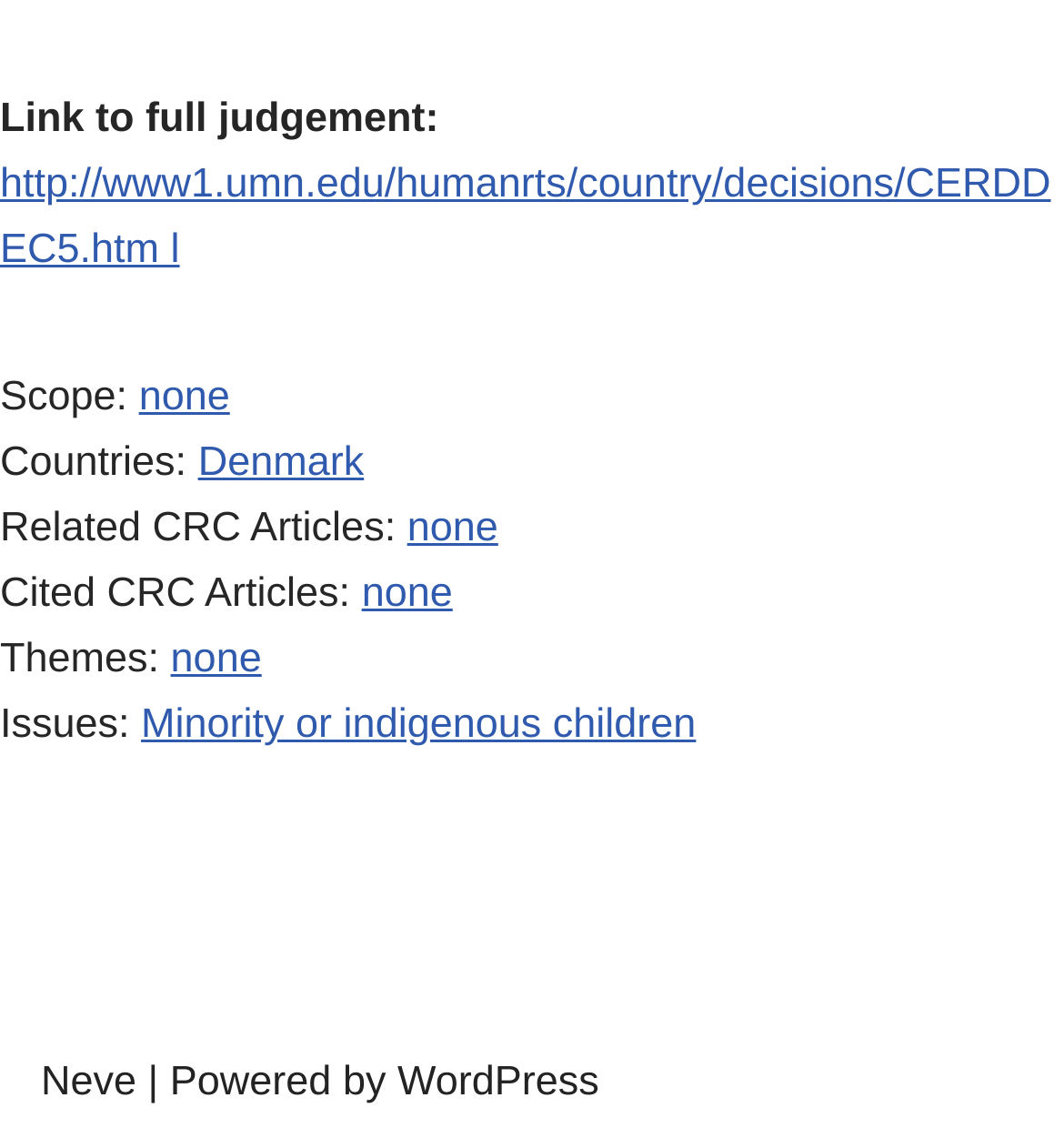Please find the bounding box coordinates of the element that must be clicked to perform the given instruction: "Read about Minority or indigenous children". The coordinates should be four float numbers from 0 to 1, i.e., [left, top, right, bottom].

[0.133, 0.617, 0.654, 0.658]